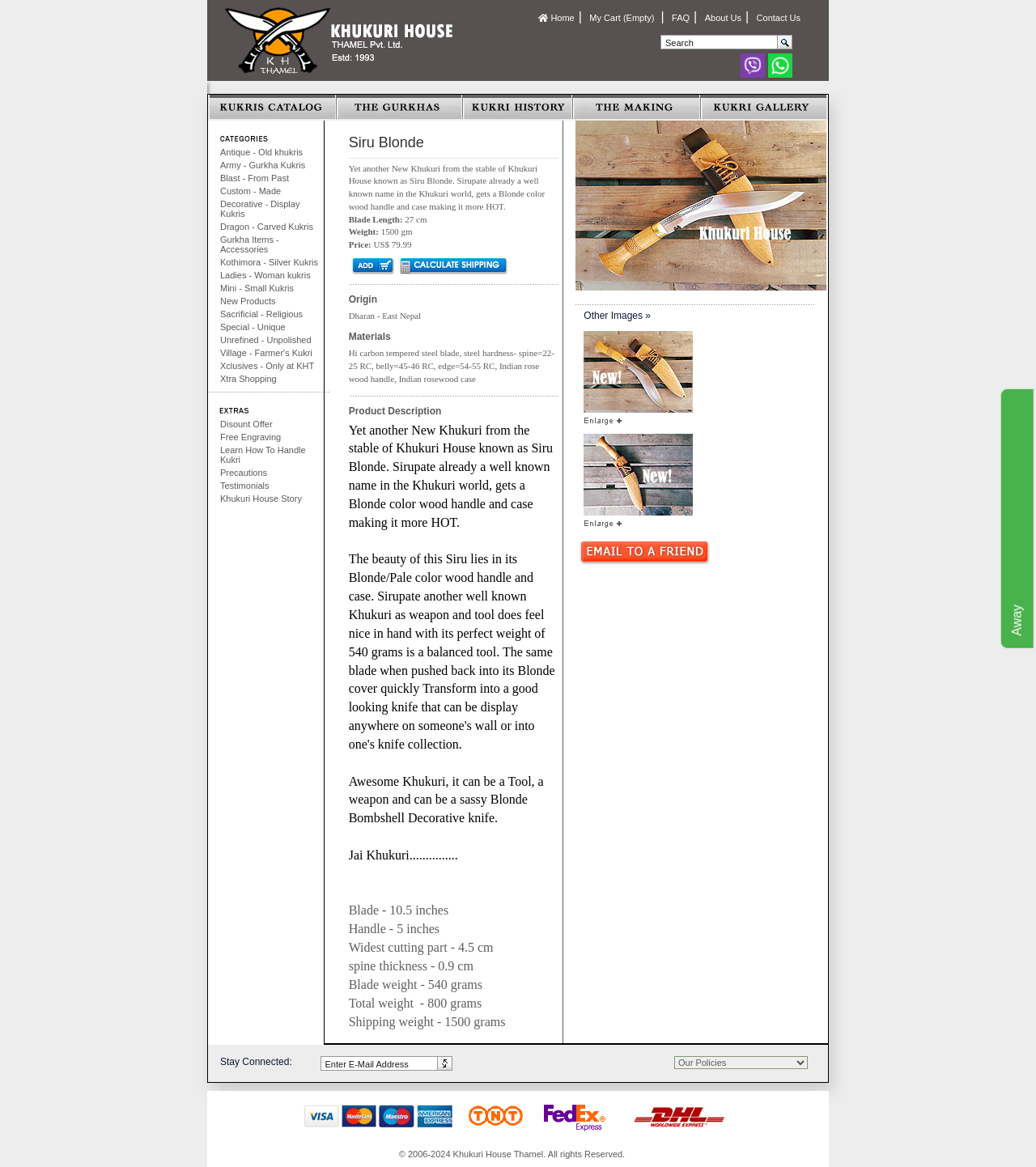Provide a thorough and detailed response to the question by examining the image: 
What is the function of the button next to the search textbox?

The function of the button next to the search textbox is to submit the search query, as indicated by the button text 'Submit'.